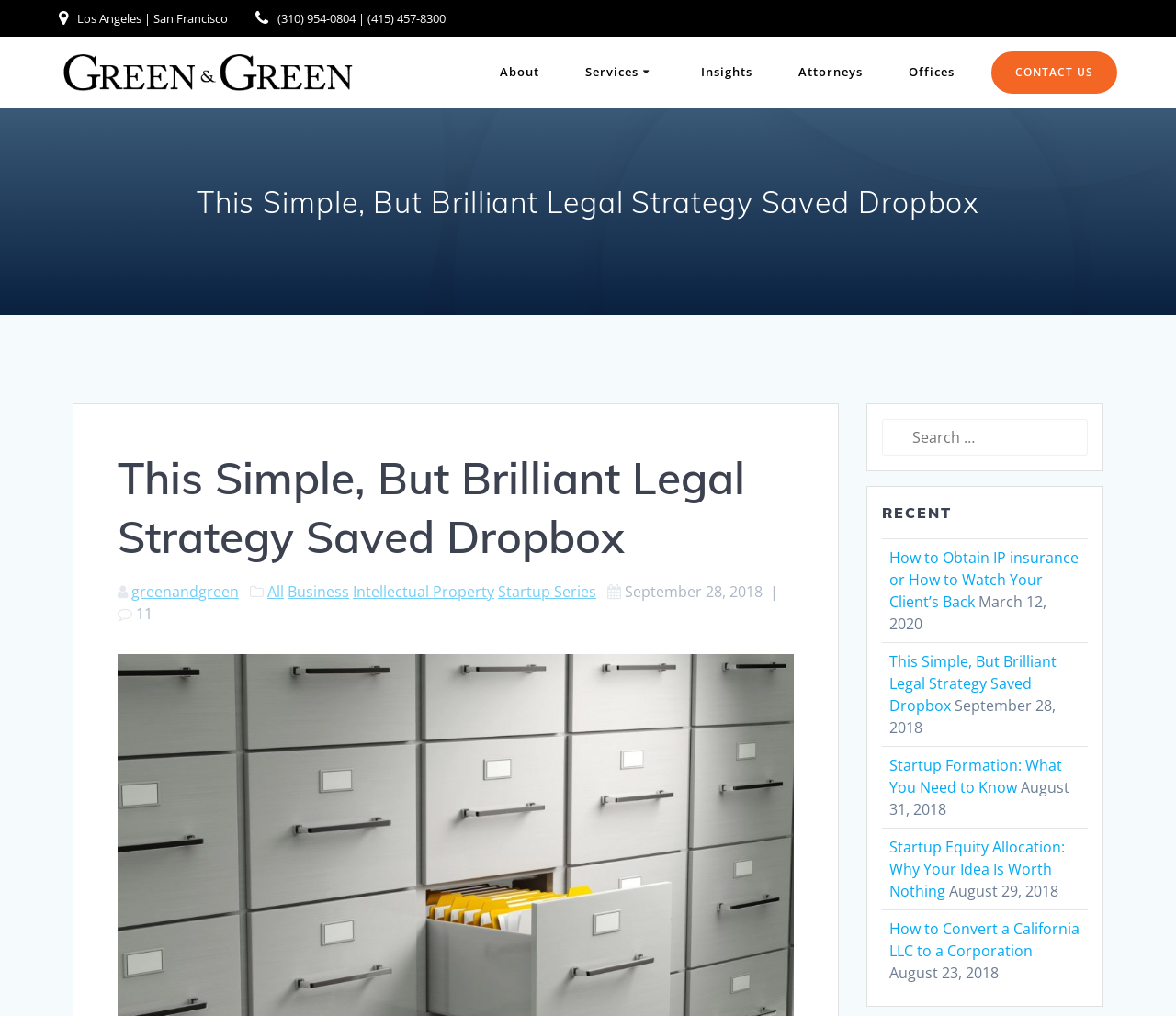What is the function of the search box?
We need a detailed and exhaustive answer to the question. Please elaborate.

I found the search box at the bottom of the webpage, and it has a placeholder text 'Search for:', which suggests that it is used to search for articles on the website.